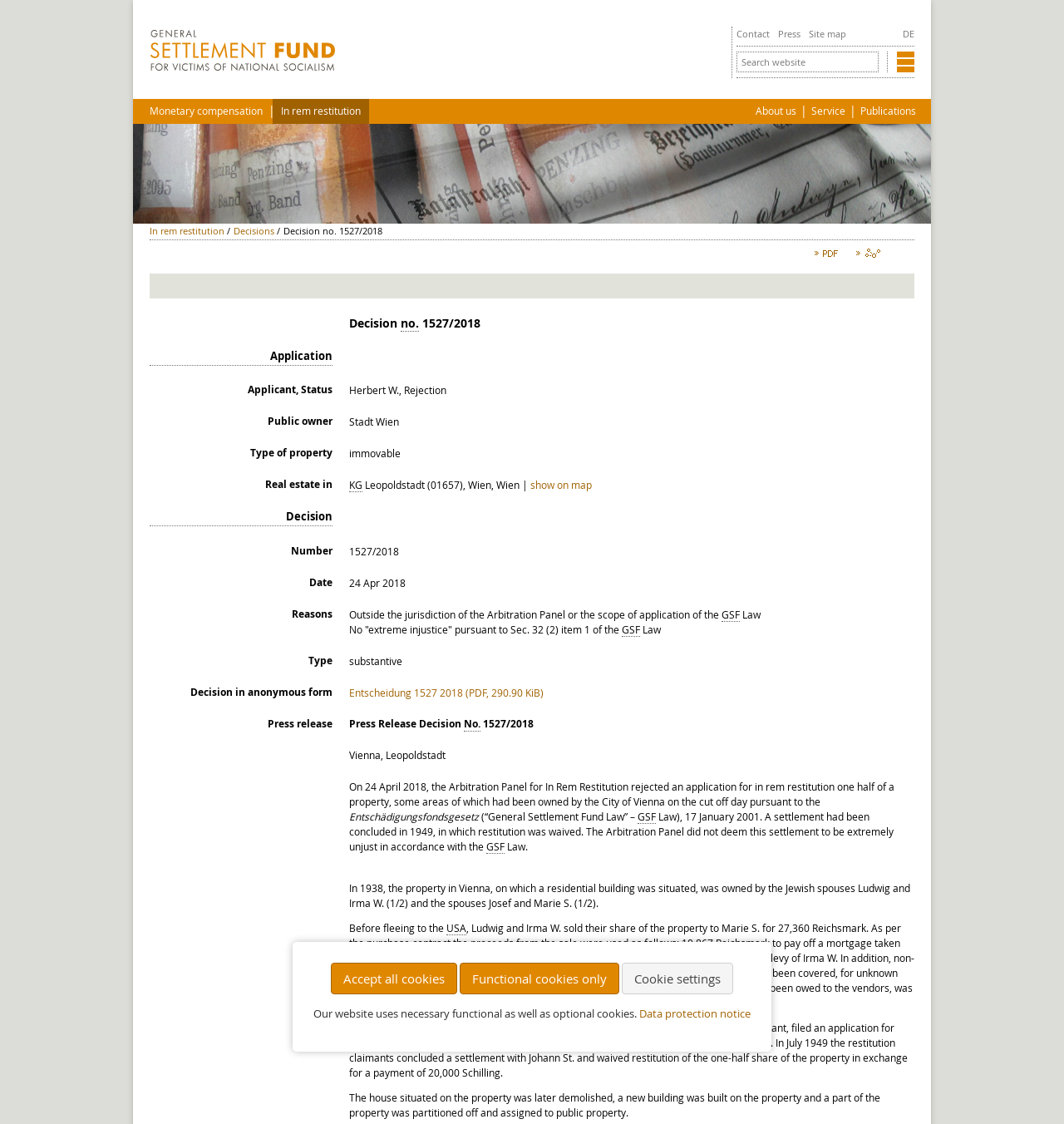What is the public owner of the property? Based on the image, give a response in one word or a short phrase.

Stadt Wien